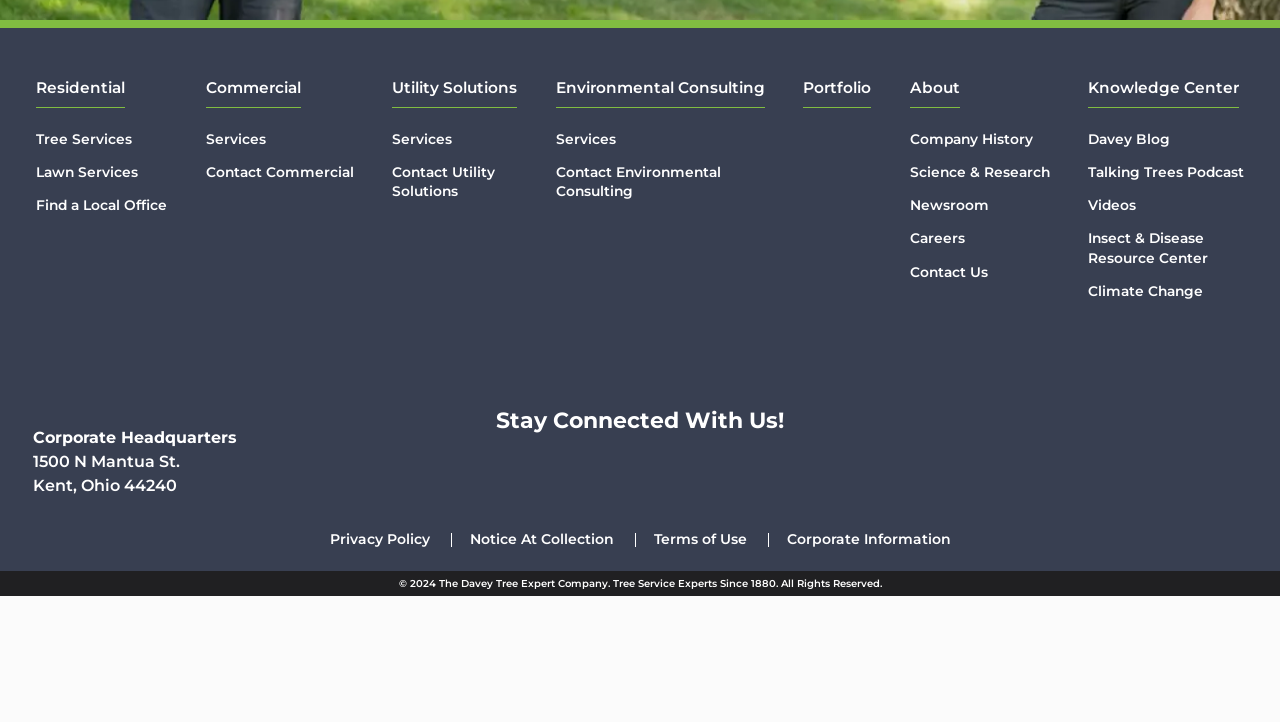Please specify the bounding box coordinates of the clickable region to carry out the following instruction: "Learn about Environmental Consulting services". The coordinates should be four float numbers between 0 and 1, in the format [left, top, right, bottom].

[0.434, 0.268, 0.597, 0.324]